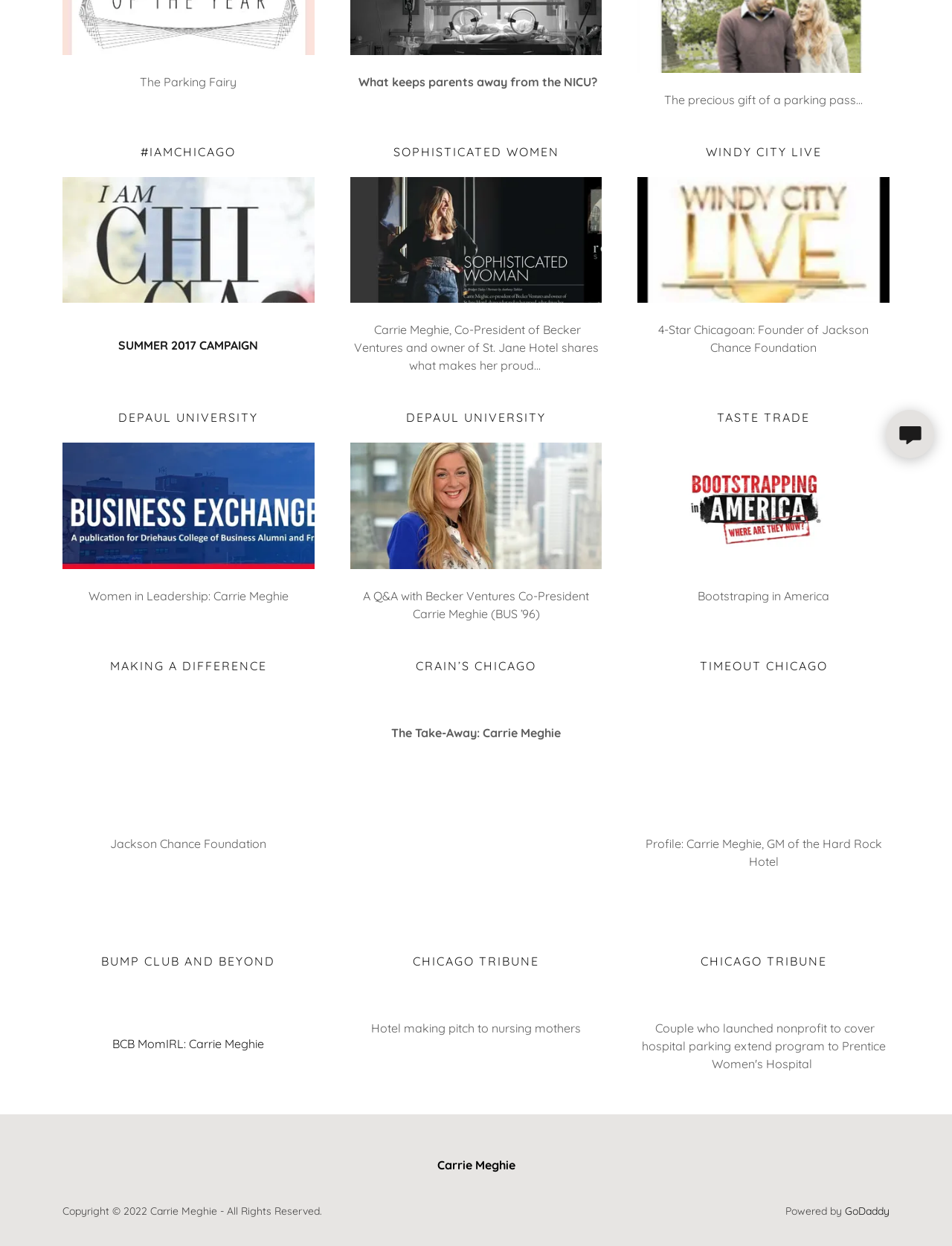Identify the bounding box of the UI component described as: "Archive".

None